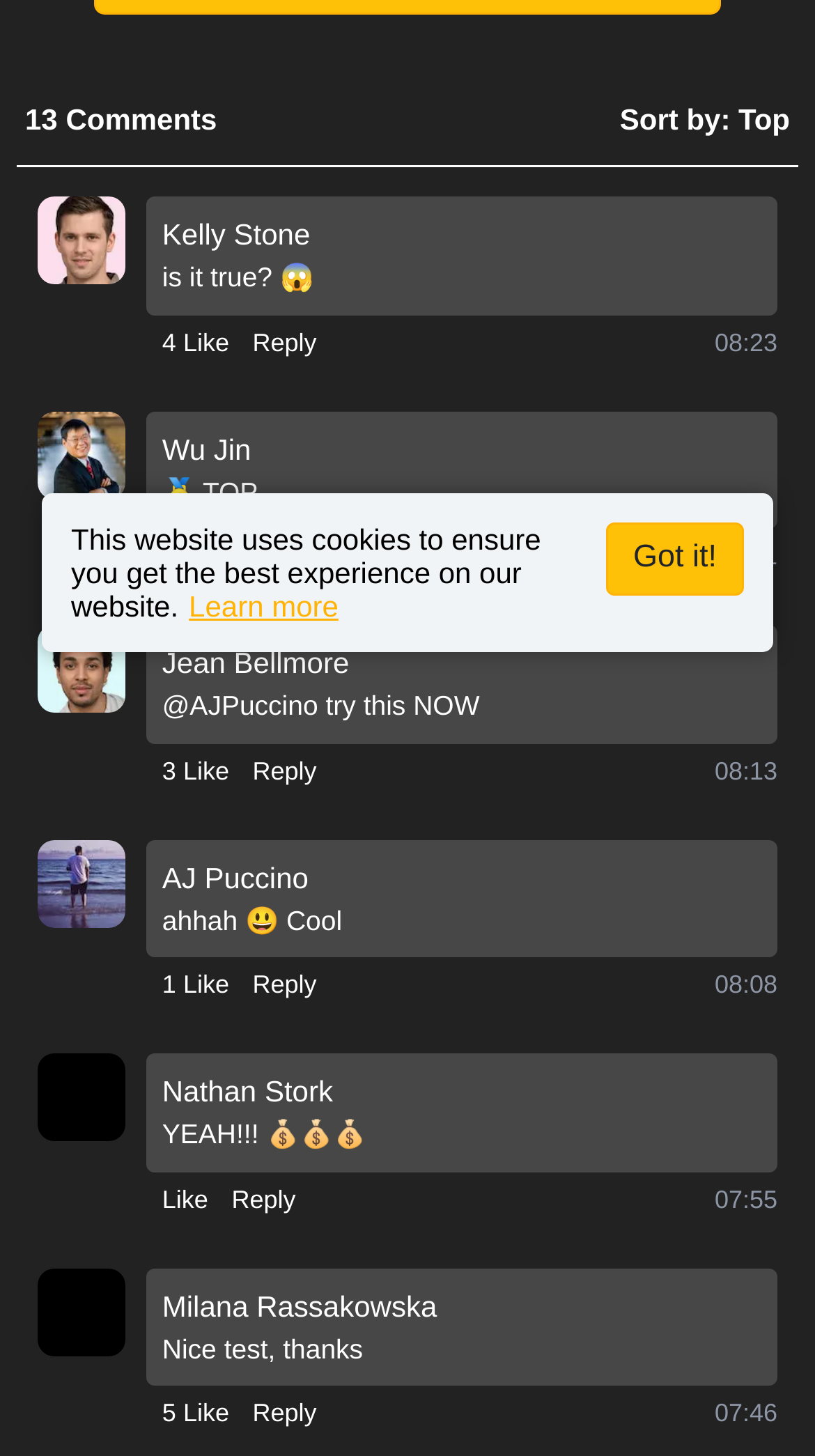Bounding box coordinates are specified in the format (top-left x, top-left y, bottom-right x, bottom-right y). All values are floating point numbers bounded between 0 and 1. Please provide the bounding box coordinate of the region this sentence describes: 1 Like

[0.199, 0.369, 0.281, 0.395]